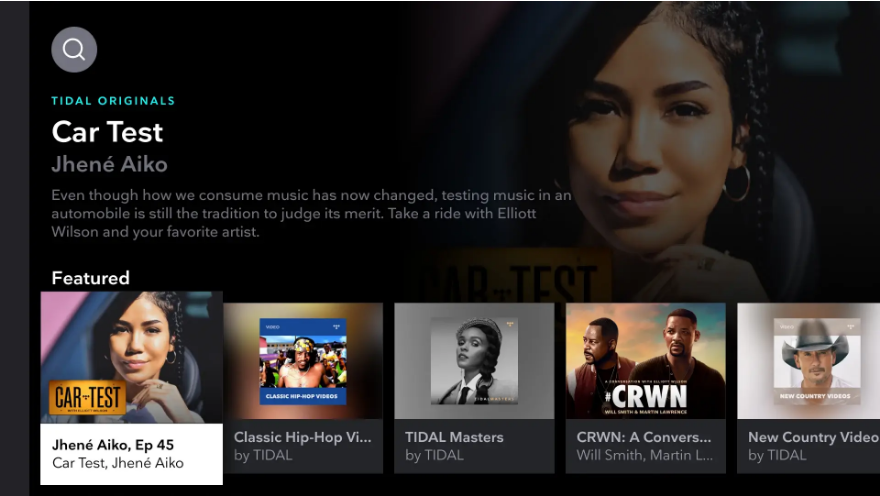Detail the scene shown in the image extensively.

The image displays a vibrant interface from the Tidal music streaming service, featuring a highlighted program titled "Car Test" featuring the artist Jhené Aiko. The promotional banner emphasizes the show's unique concept of testing music in an automobile, reflecting the evolving ways we experience music. Below the main feature, several other content tiles showcase diverse offerings including classic hip-hop videos, TIDAL Originals, and various artist-focused segments, all curated by Tidal. The sleek design and captivating visuals invite users to explore musical experiences tailored to their tastes, allowing them to enjoy and engage with their favorite songs and artists seamlessly.